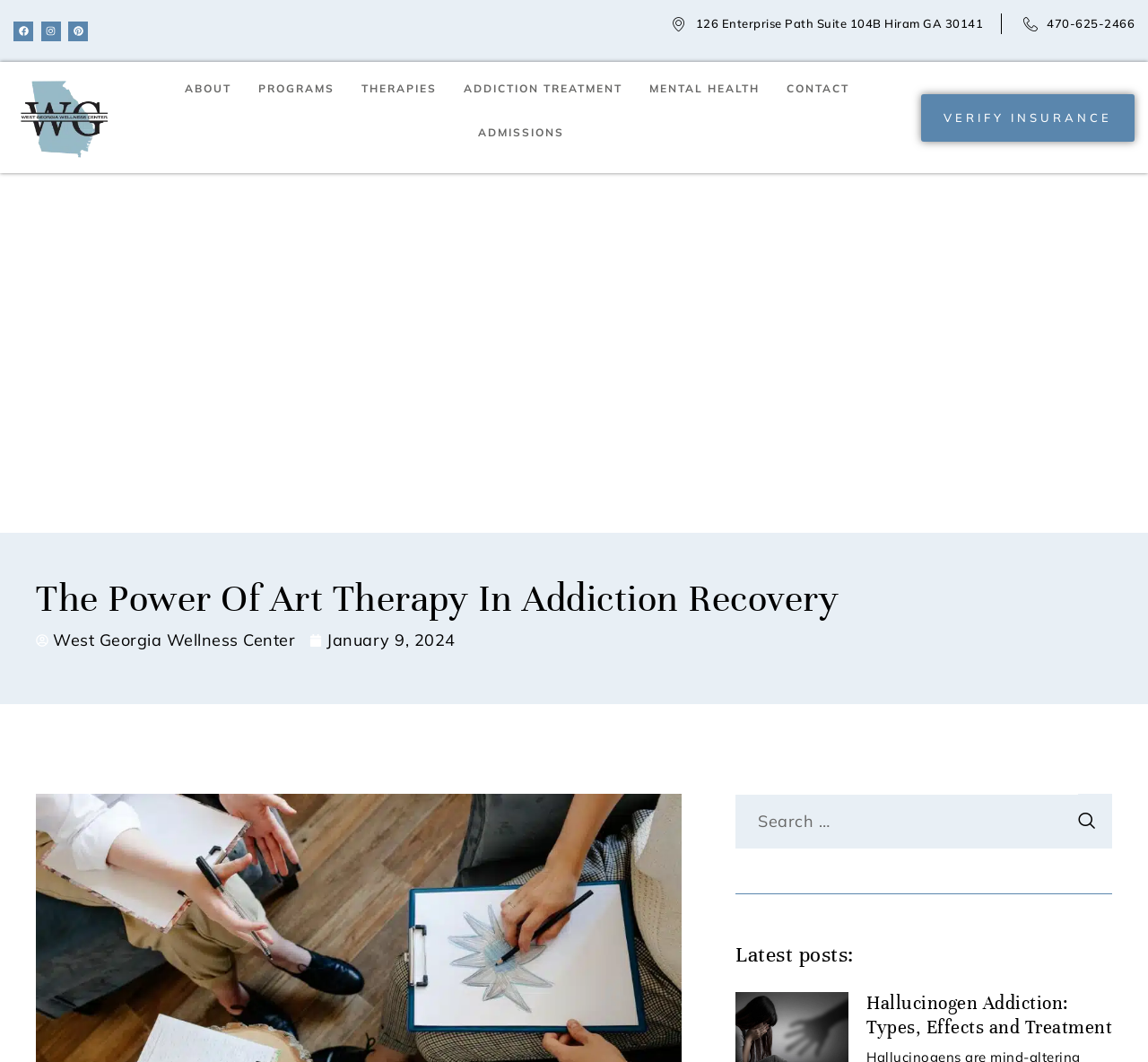Show me the bounding box coordinates of the clickable region to achieve the task as per the instruction: "Learn about addiction treatment".

[0.404, 0.062, 0.55, 0.104]